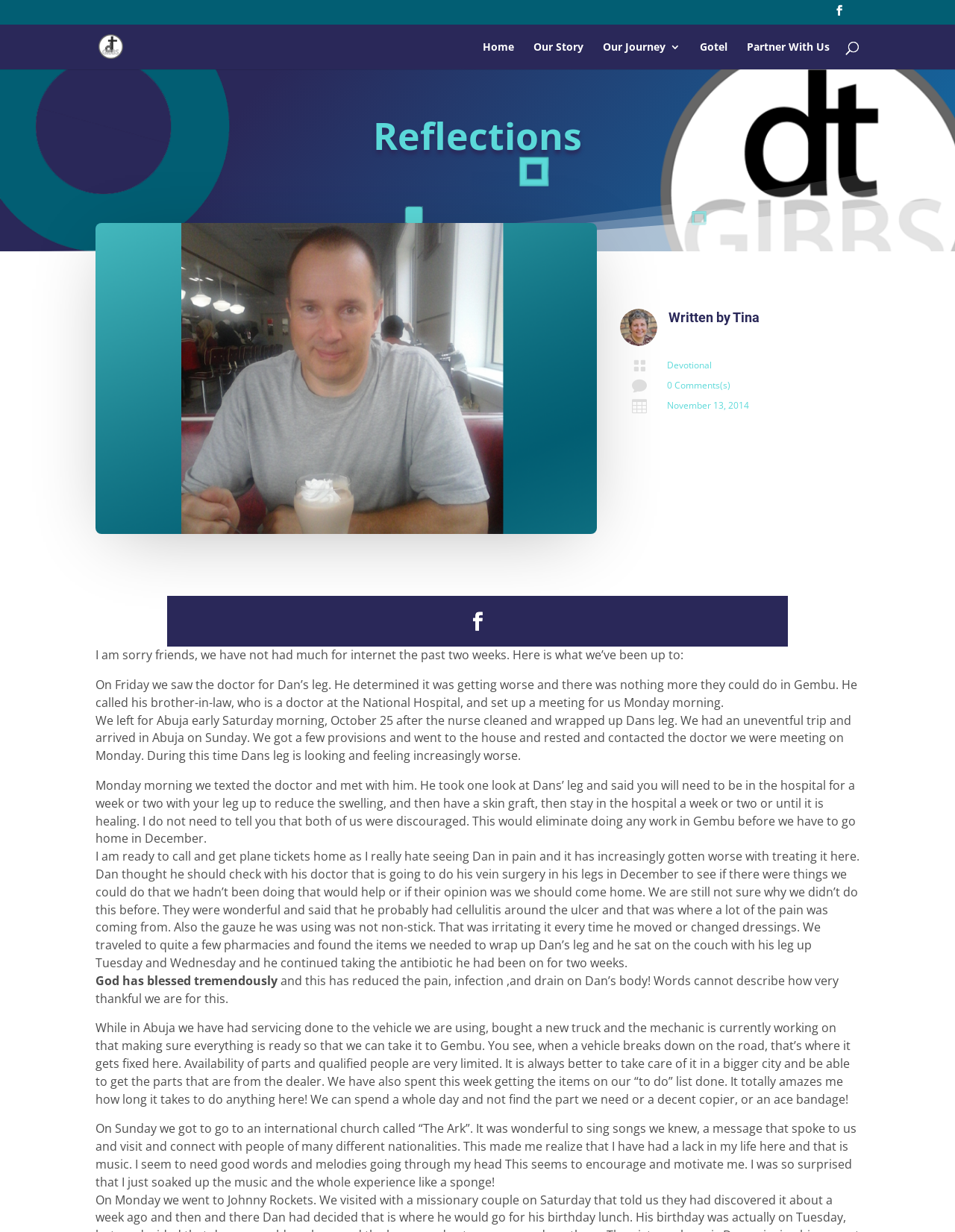Ascertain the bounding box coordinates for the UI element detailed here: "Join Our Team". The coordinates should be provided as [left, top, right, bottom] with each value being a float between 0 and 1.

None